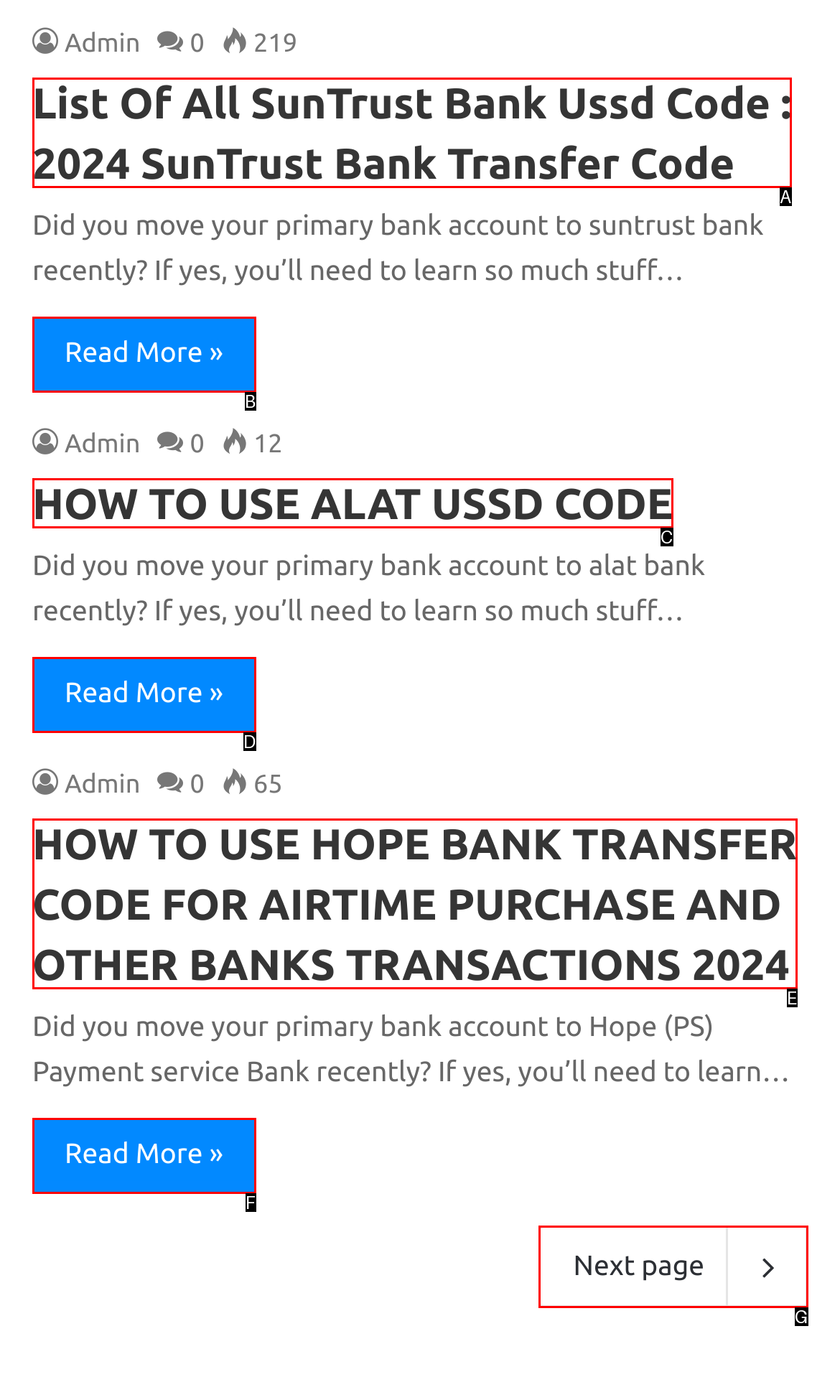Given the description: Menu, identify the matching option. Answer with the corresponding letter.

None